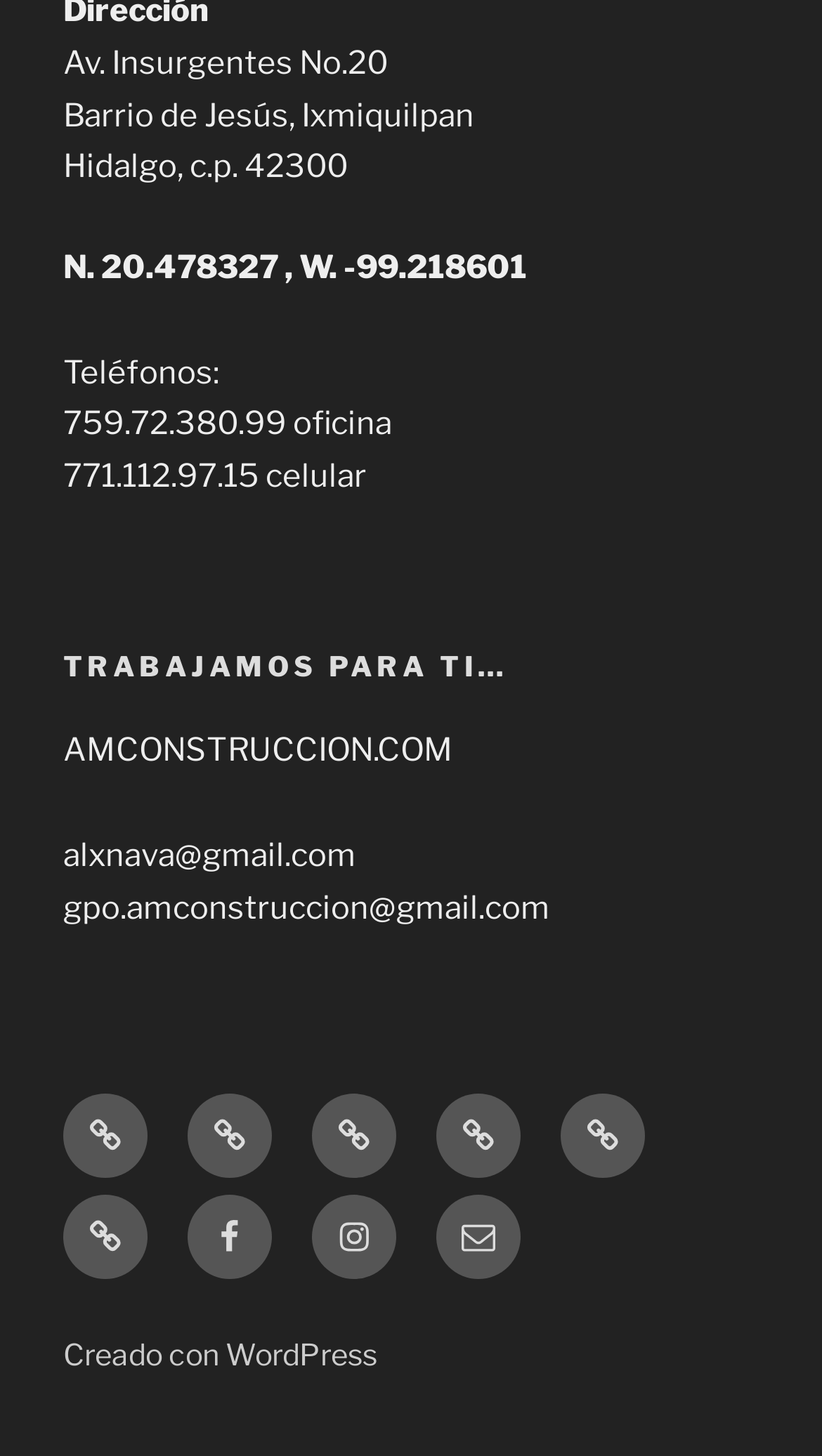Please find the bounding box coordinates of the clickable region needed to complete the following instruction: "view certifications". The bounding box coordinates must consist of four float numbers between 0 and 1, i.e., [left, top, right, bottom].

[0.228, 0.751, 0.331, 0.809]